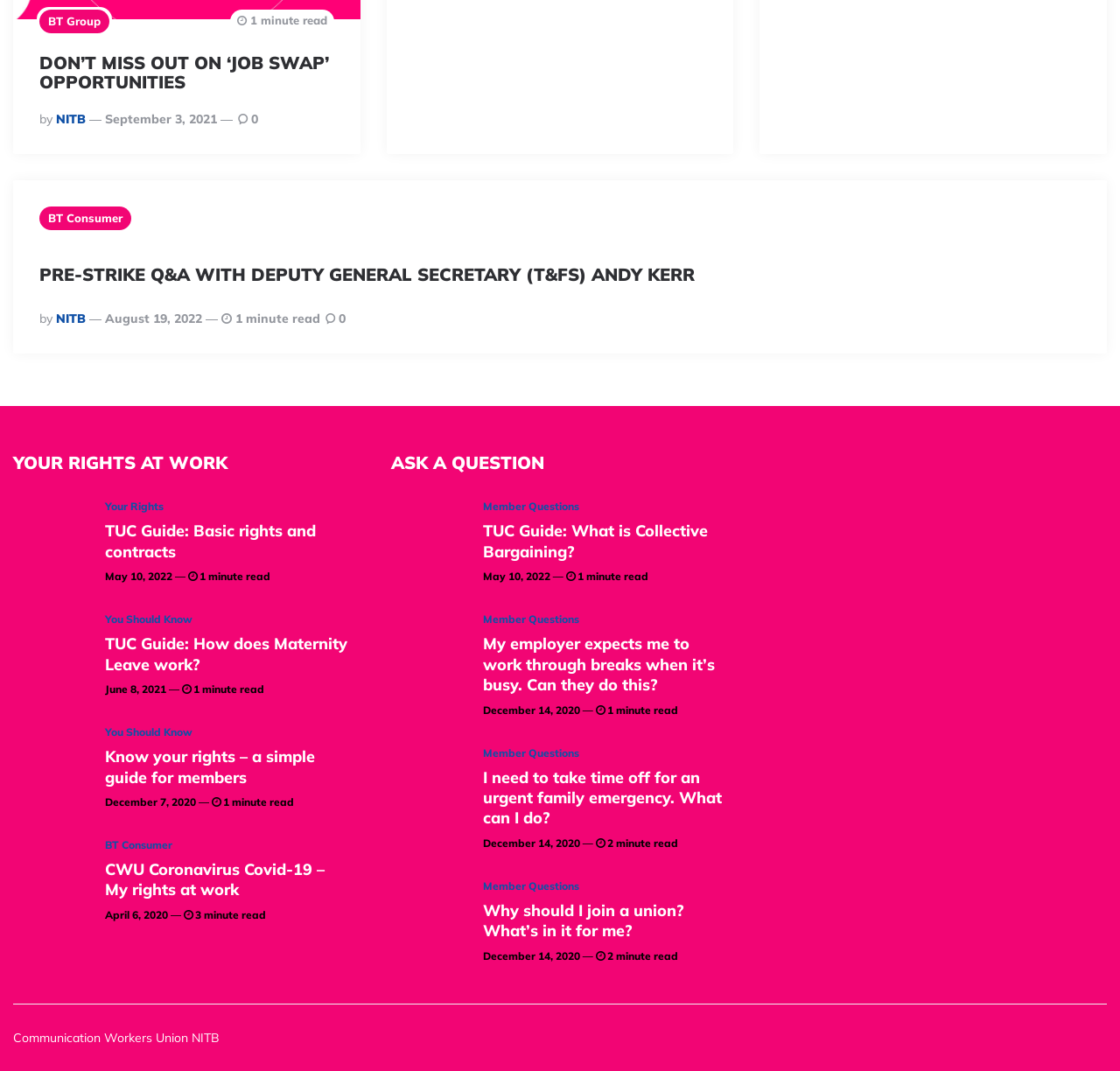Identify the bounding box coordinates of the clickable region to carry out the given instruction: "Read 'DON’T MISS OUT ON ‘JOB SWAP’ OPPORTUNITIES'".

[0.035, 0.048, 0.298, 0.084]